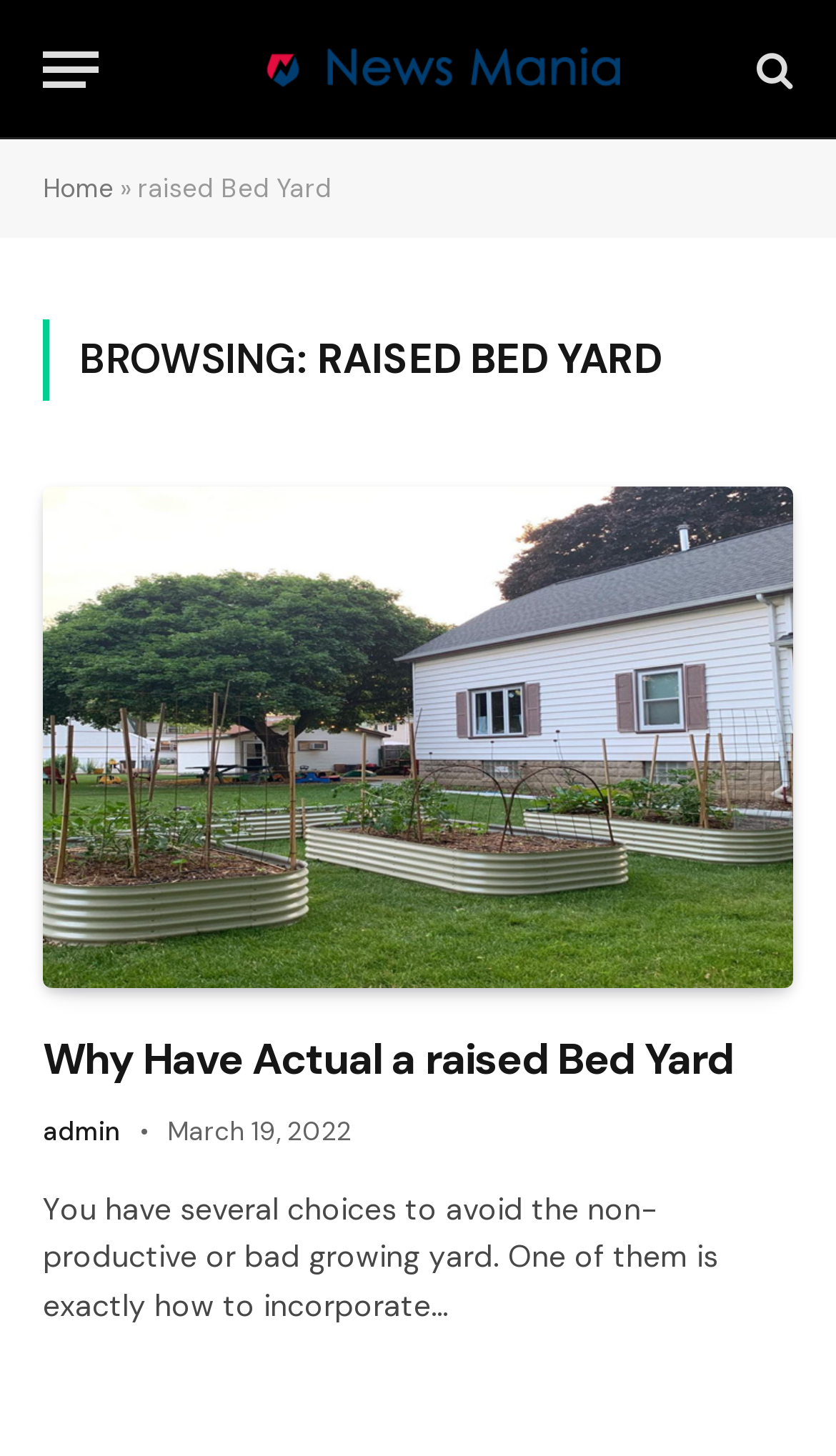What is the date of the latest article?
Provide a detailed answer to the question using information from the image.

I found a time element with the text 'March 19, 2022' which is likely to be the date of the latest article, as it is located near the article section and has a time element tag.